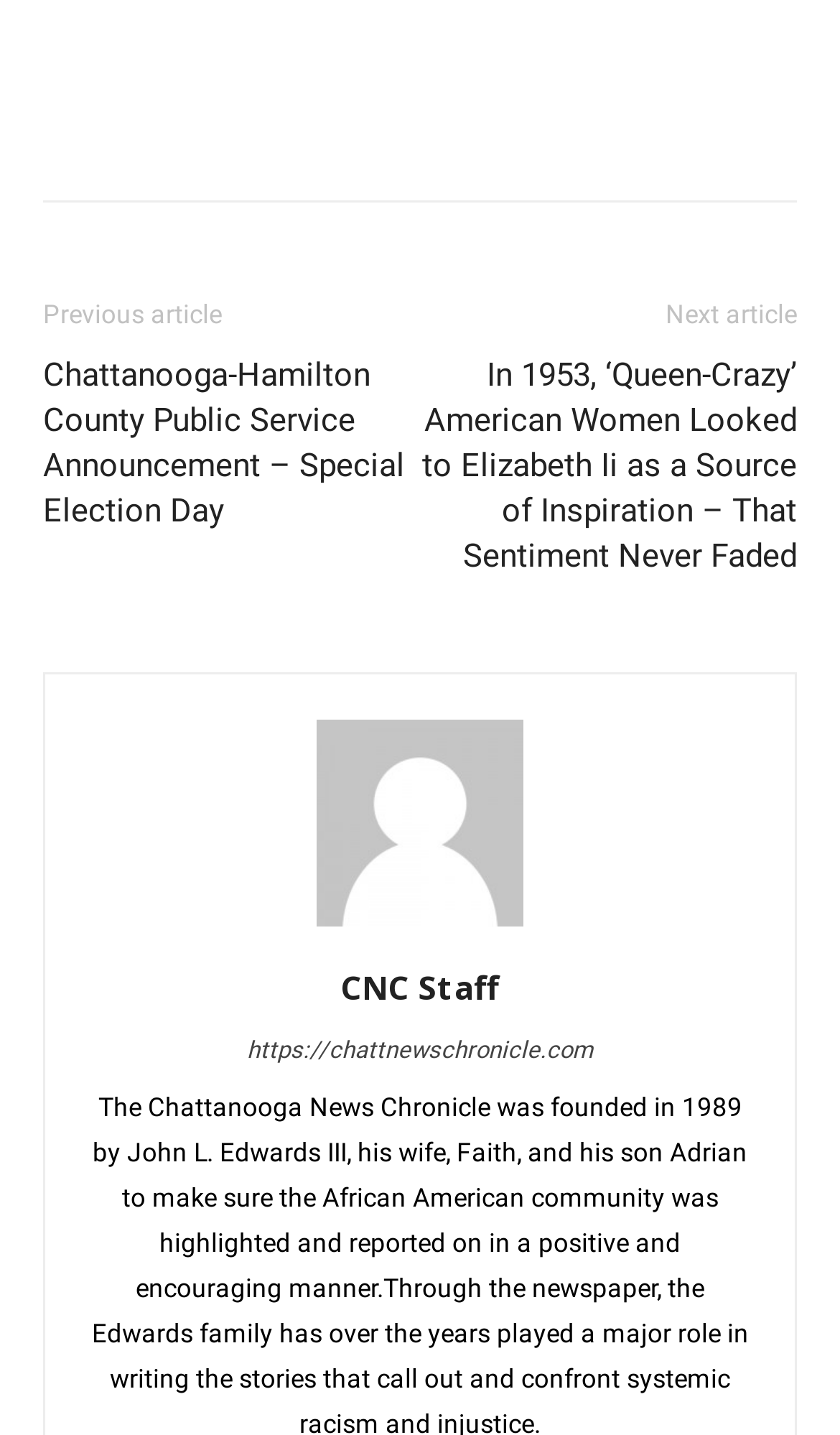What is the title of the first article?
Give a detailed and exhaustive answer to the question.

The first article's title is 'Chattanooga-Hamilton County Public Service Announcement – Special Election Day', which can be found in the link element with bounding box coordinates [0.051, 0.246, 0.5, 0.372].